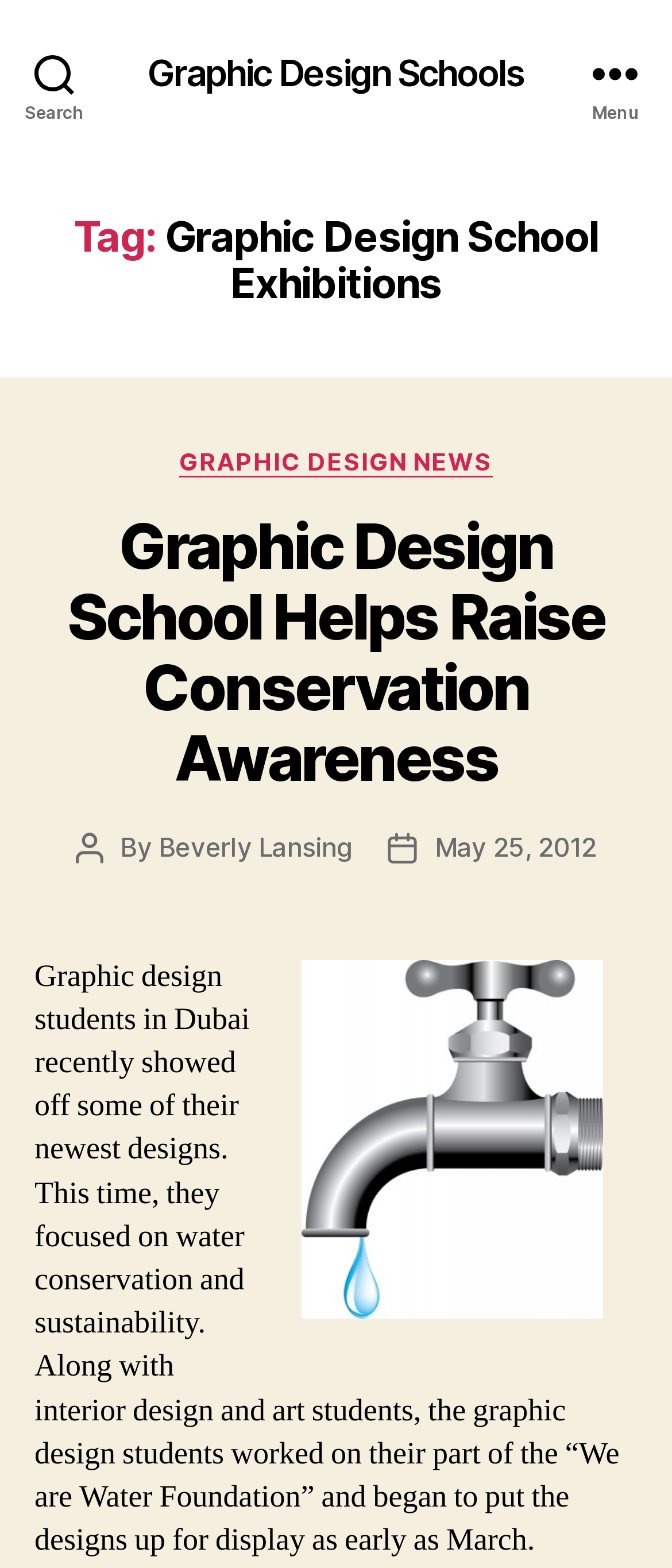Find the main header of the webpage and produce its text content.

Tag: Graphic Design School Exhibitions